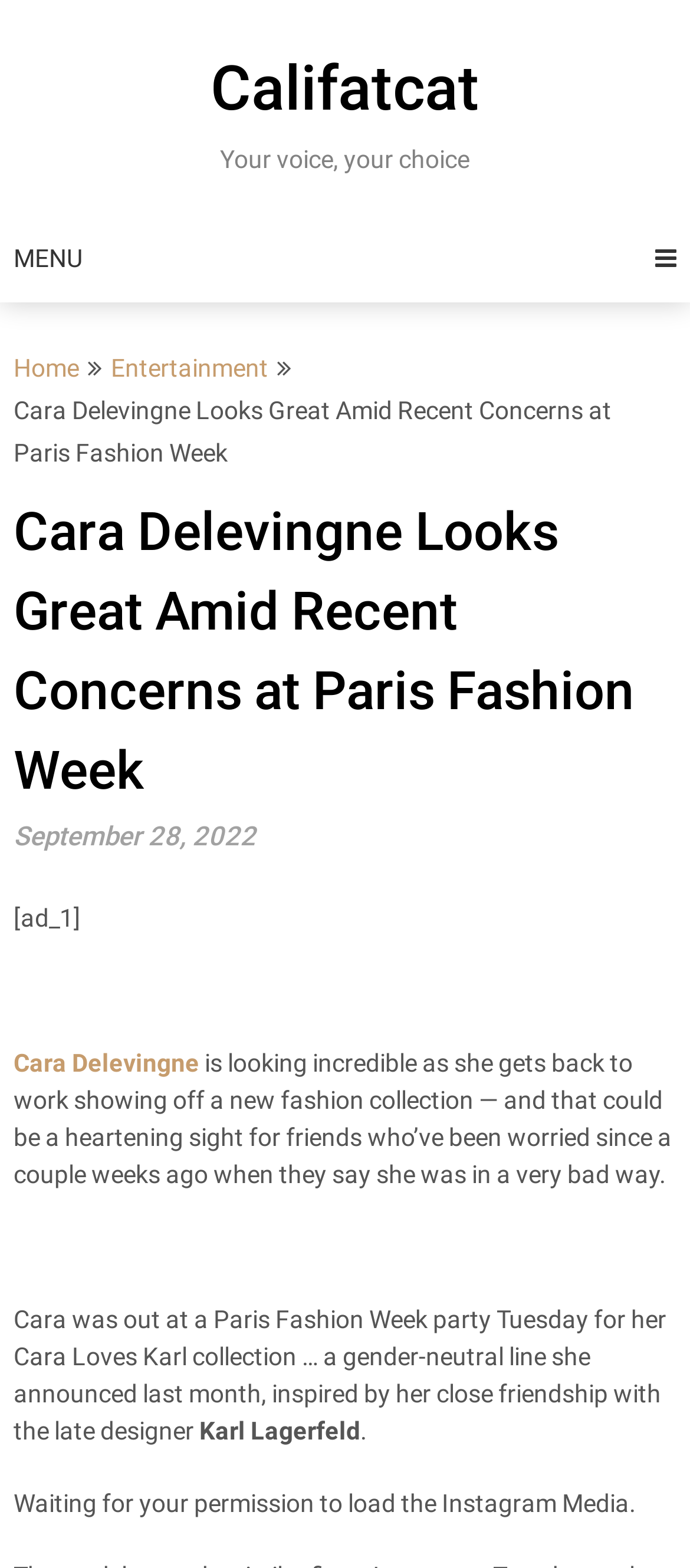Respond to the following question with a brief word or phrase:
Who is the late designer that inspired Cara Delevingne's fashion collection?

Karl Lagerfeld